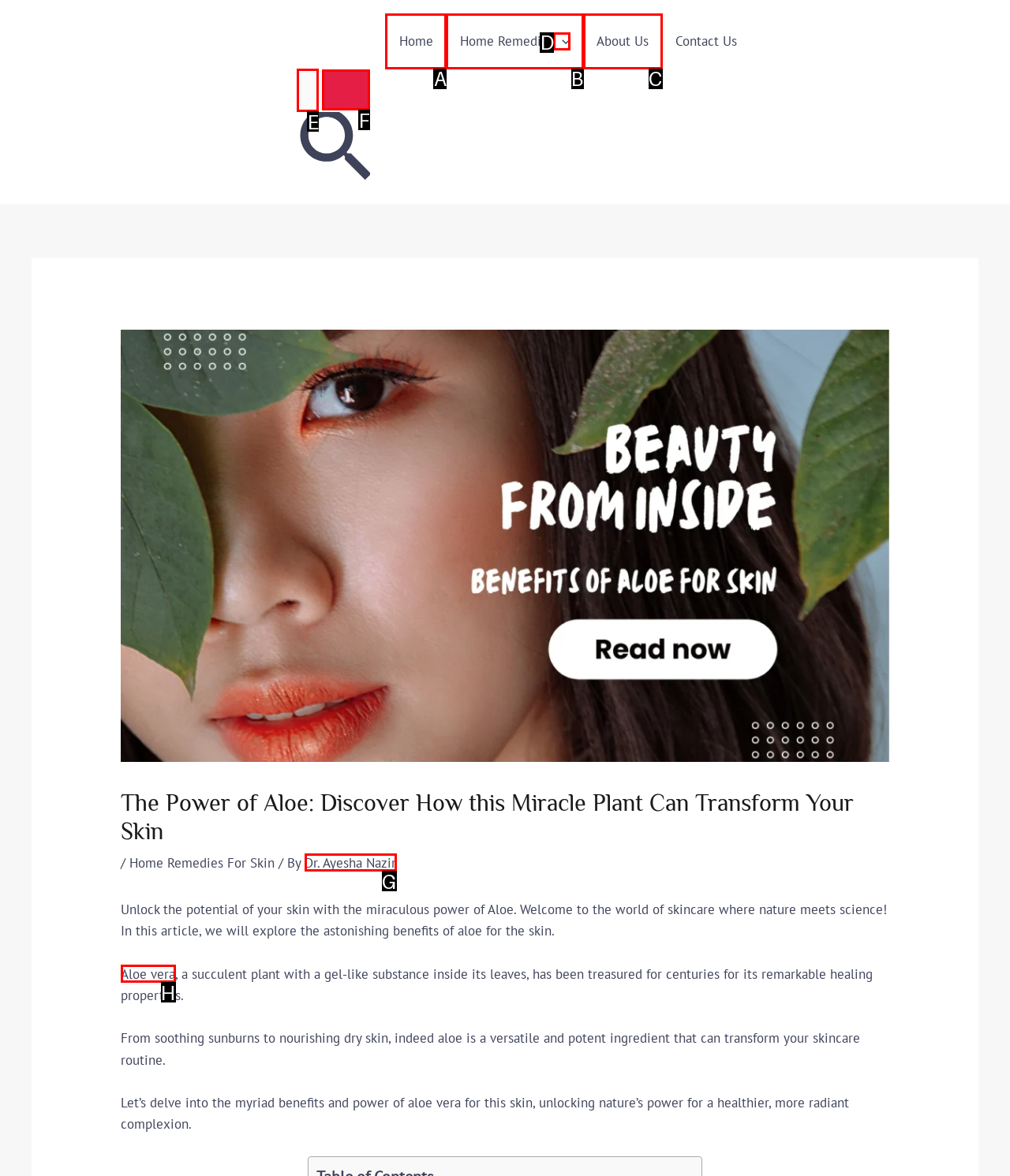Using the given description: Dr. Ayesha Nazir, identify the HTML element that corresponds best. Answer with the letter of the correct option from the available choices.

G